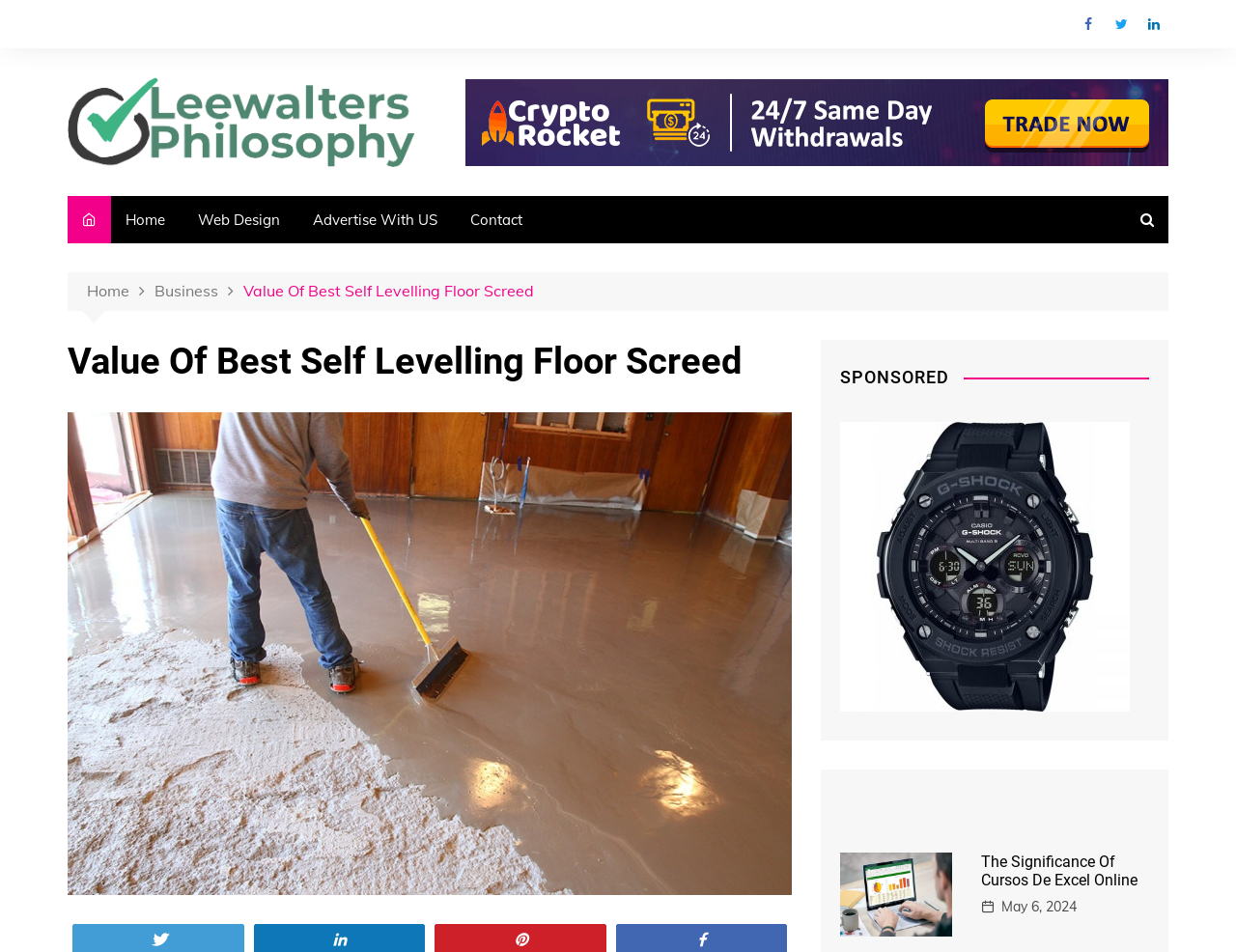What is the headline of the webpage?

Value Of Best Self Levelling Floor Screed